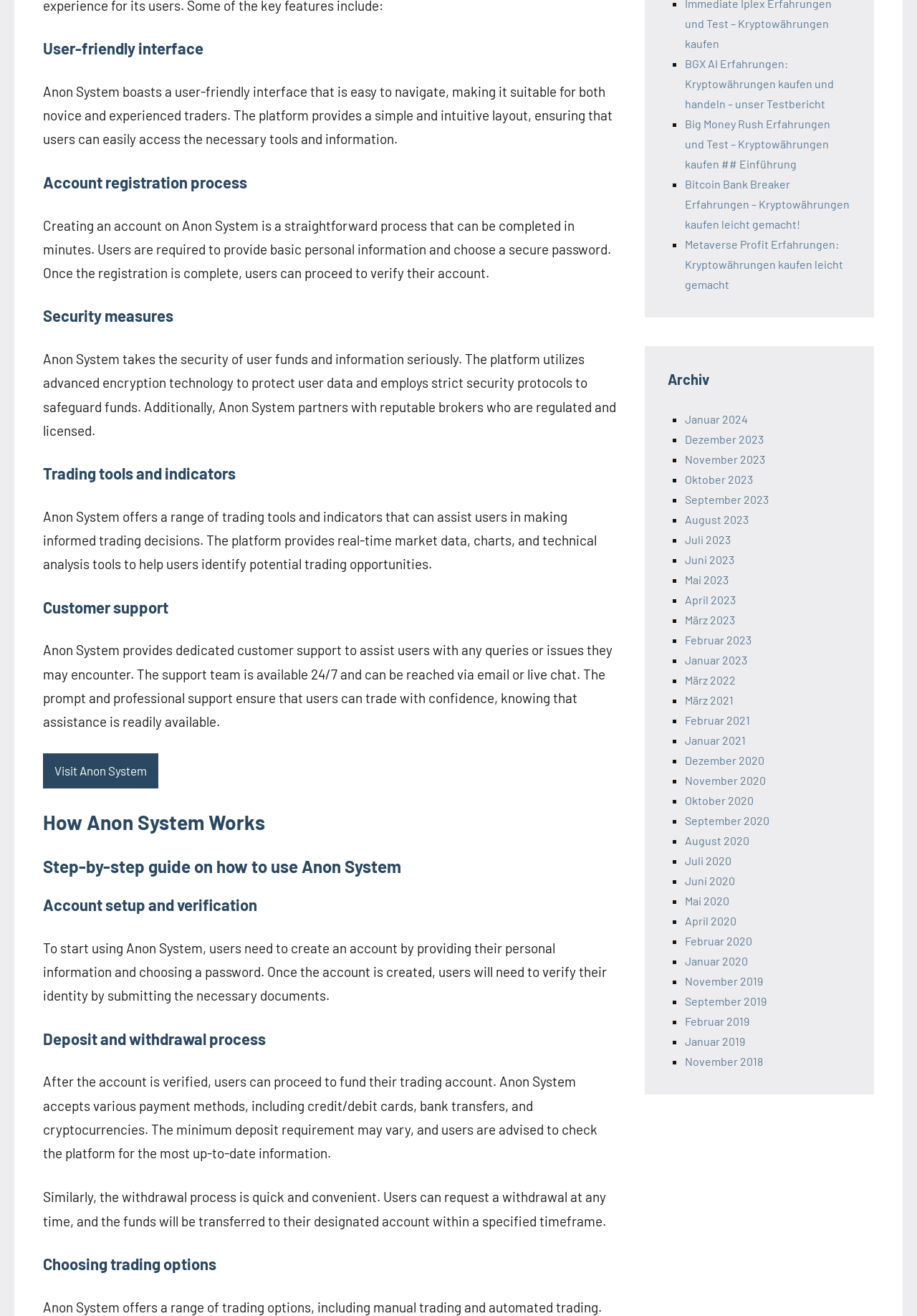Locate the bounding box coordinates of the area you need to click to fulfill this instruction: 'Learn about 'Trading tools and indicators''. The coordinates must be in the form of four float numbers ranging from 0 to 1: [left, top, right, bottom].

[0.047, 0.351, 0.672, 0.368]